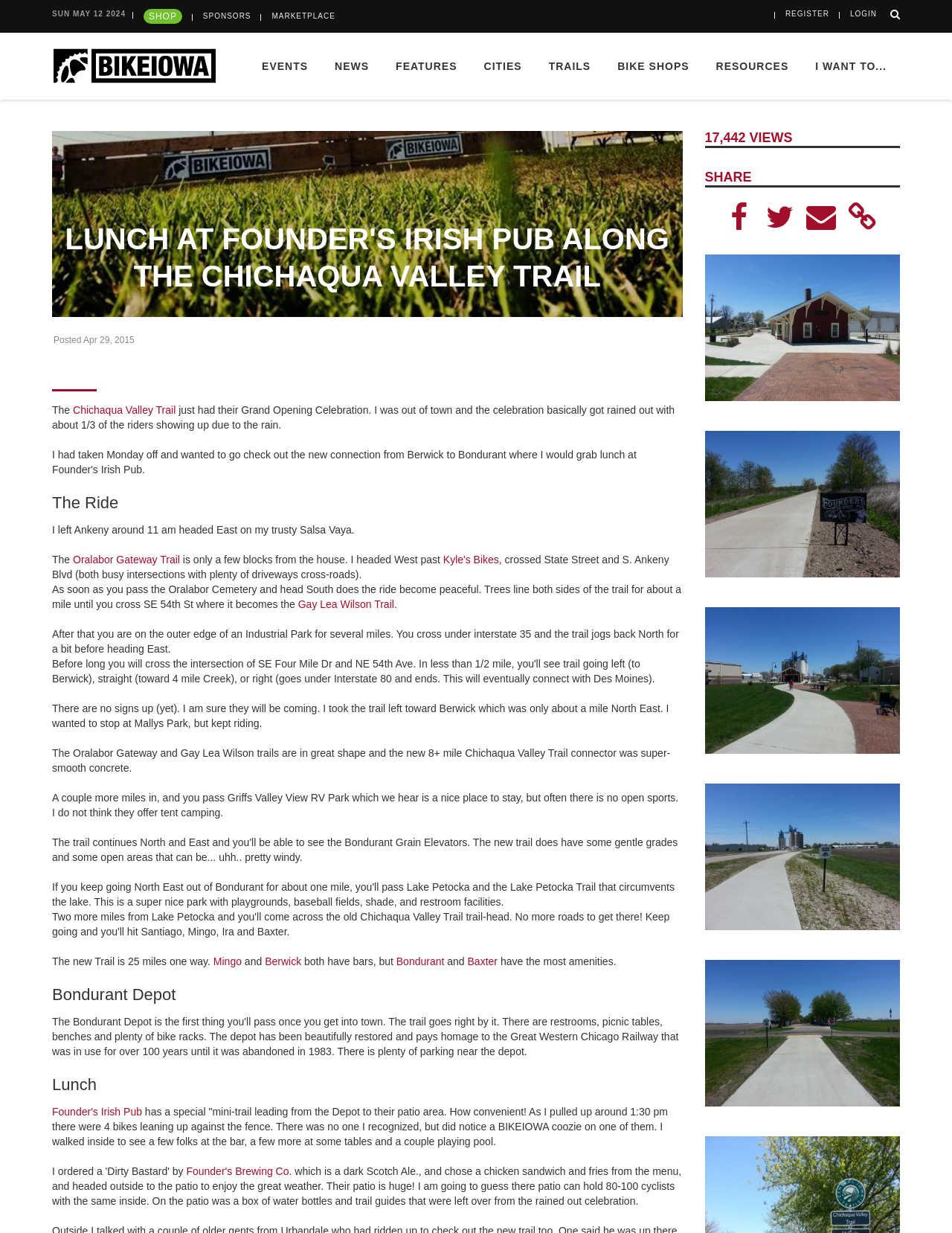Please determine the bounding box coordinates of the area that needs to be clicked to complete this task: 'Read about LUNCH AT FOUNDER'S IRISH PUB ALONG THE CHICHAQUA VALLEY TRAIL'. The coordinates must be four float numbers between 0 and 1, formatted as [left, top, right, bottom].

[0.055, 0.179, 0.717, 0.239]